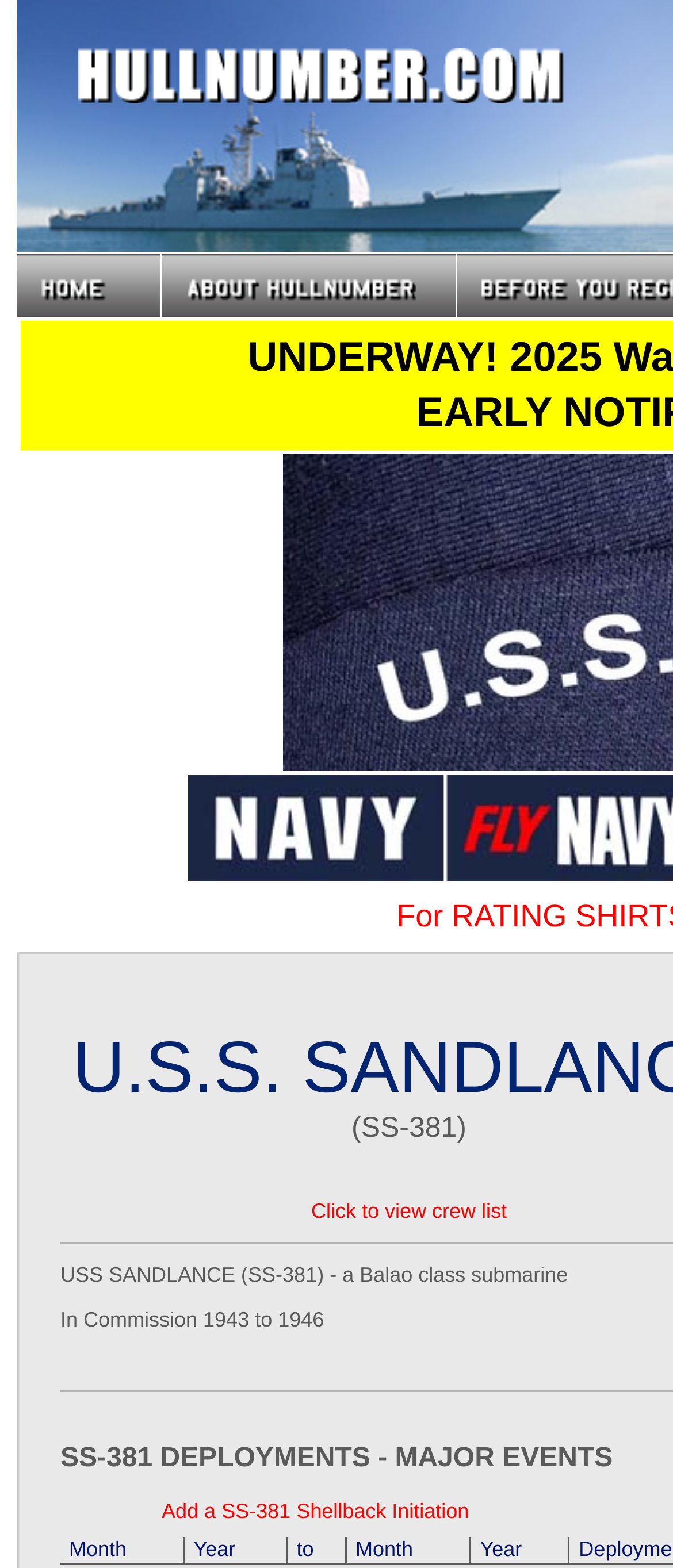What is the hull number of the USS SANDLANCE submarine?
Provide a detailed and extensive answer to the question.

The answer can be found in the StaticText element '(SS-381)' which provides the hull number of the USS SANDLANCE submarine.